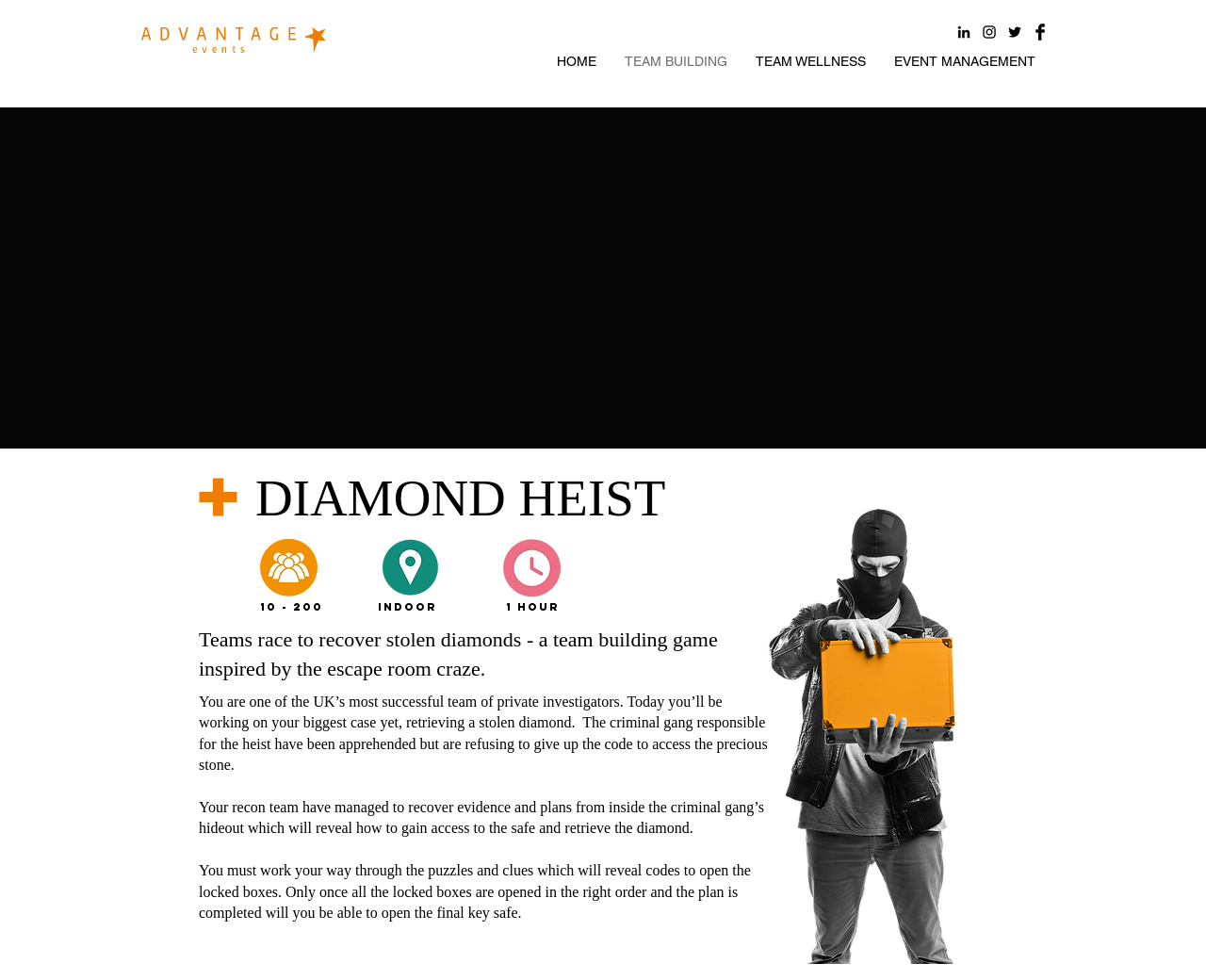How many people can participate in the event?
Refer to the image and answer the question using a single word or phrase.

10-200